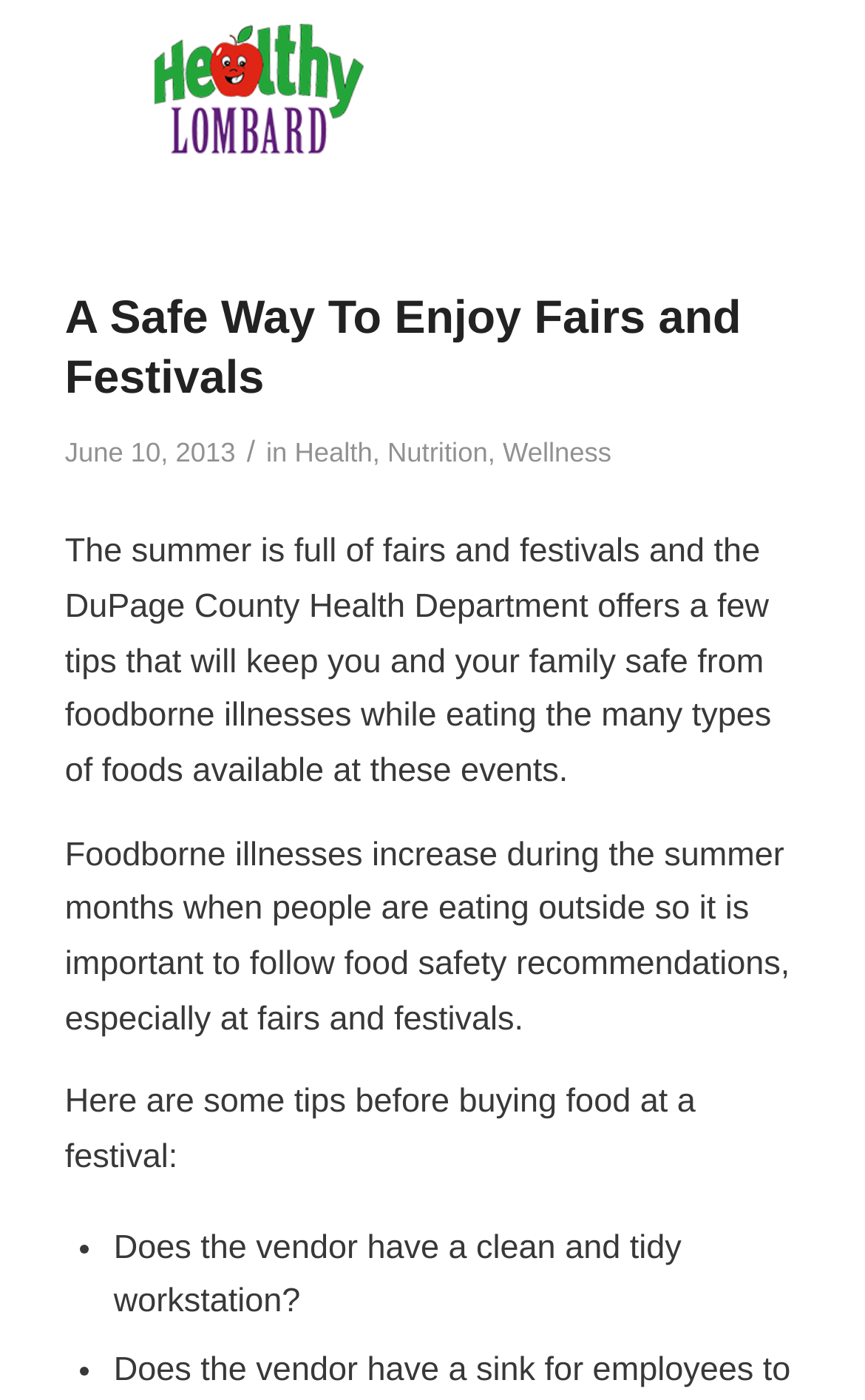Explain the webpage in detail, including its primary components.

The webpage is about Healthy Lombard, a mission to promote physical exercise and healthy lifestyle choices, especially for kids and their parents. At the top of the page, there is a logo image of Healthy Lombard, accompanied by a link to the organization's main page. 

Below the logo, there is a header section with a heading that reads "A Safe Way To Enjoy Fairs and Festivals". This section also includes a timestamp, "June 10, 2013", and a series of links to related topics, including "Health", "Nutrition", and "Wellness". 

The main content of the page is a series of paragraphs that provide tips on how to stay safe from foodborne illnesses while eating at fairs and festivals during the summer months. The text explains the importance of following food safety recommendations, especially at outdoor events. 

There is a list of tips provided, preceded by the question "Here are some tips before buying food at a festival:". The list includes a single item, "Does the vendor have a clean and tidy workstation?", marked with a bullet point.